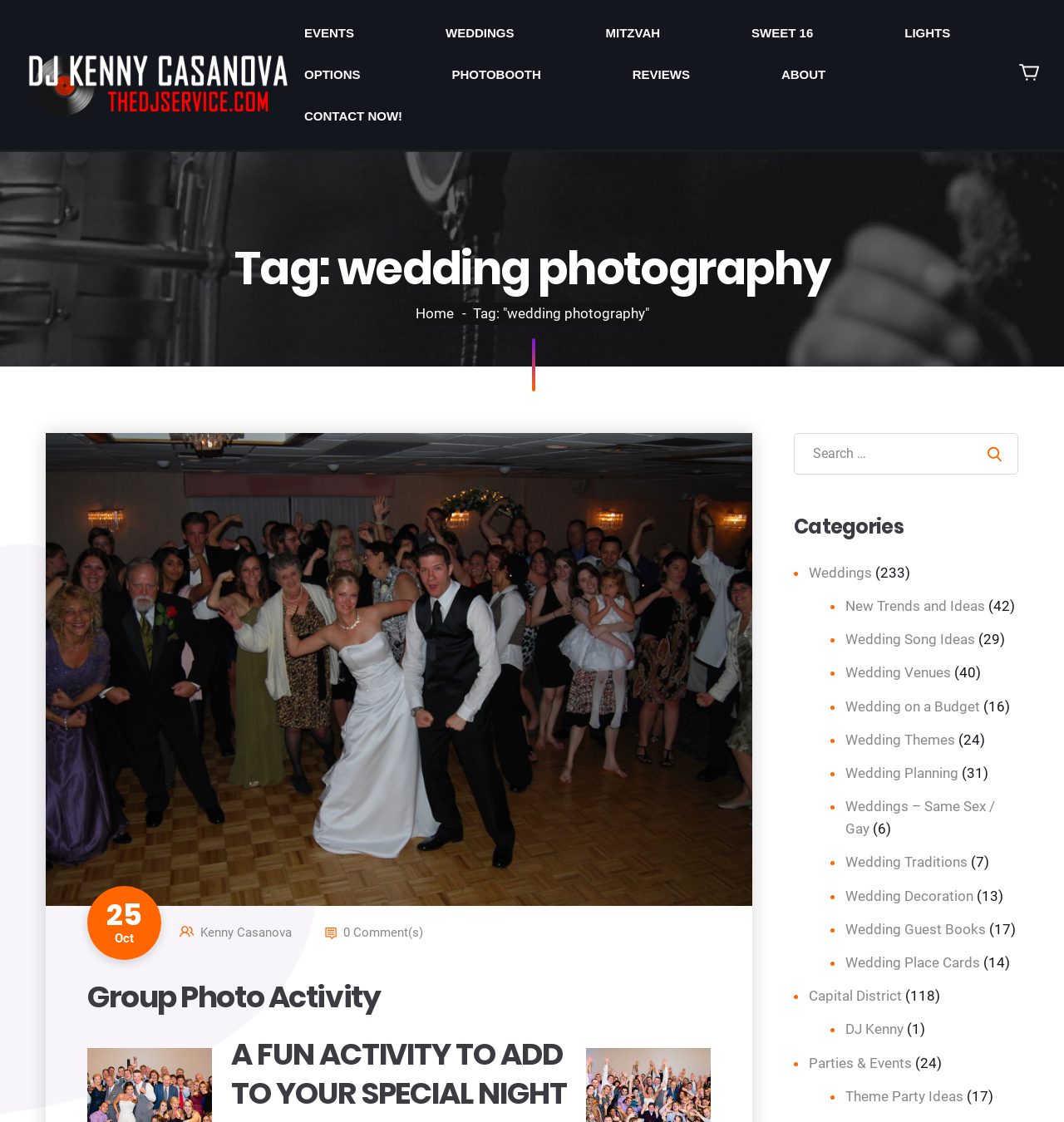What is the name of the DJ service?
Please give a well-detailed answer to the question.

The name of the DJ service can be found in the logo image at the top left of the webpage, which is described as 'Albany-NY-Wedding-DJ-Service-LOGO-PNG'.